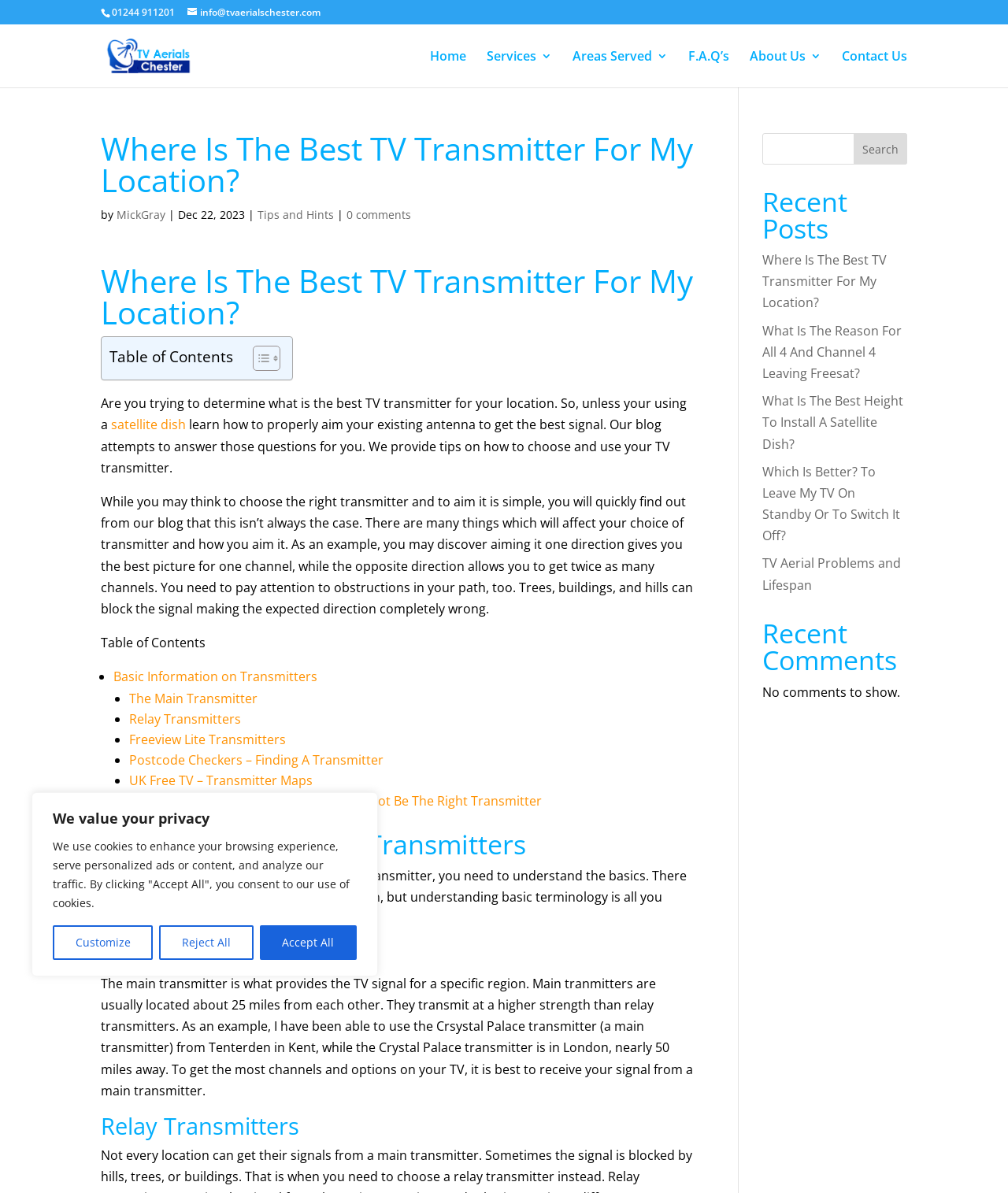Provide a single word or phrase to answer the given question: 
What is the difference between main transmitters and relay transmitters?

Main transmitters transmit at a higher strength